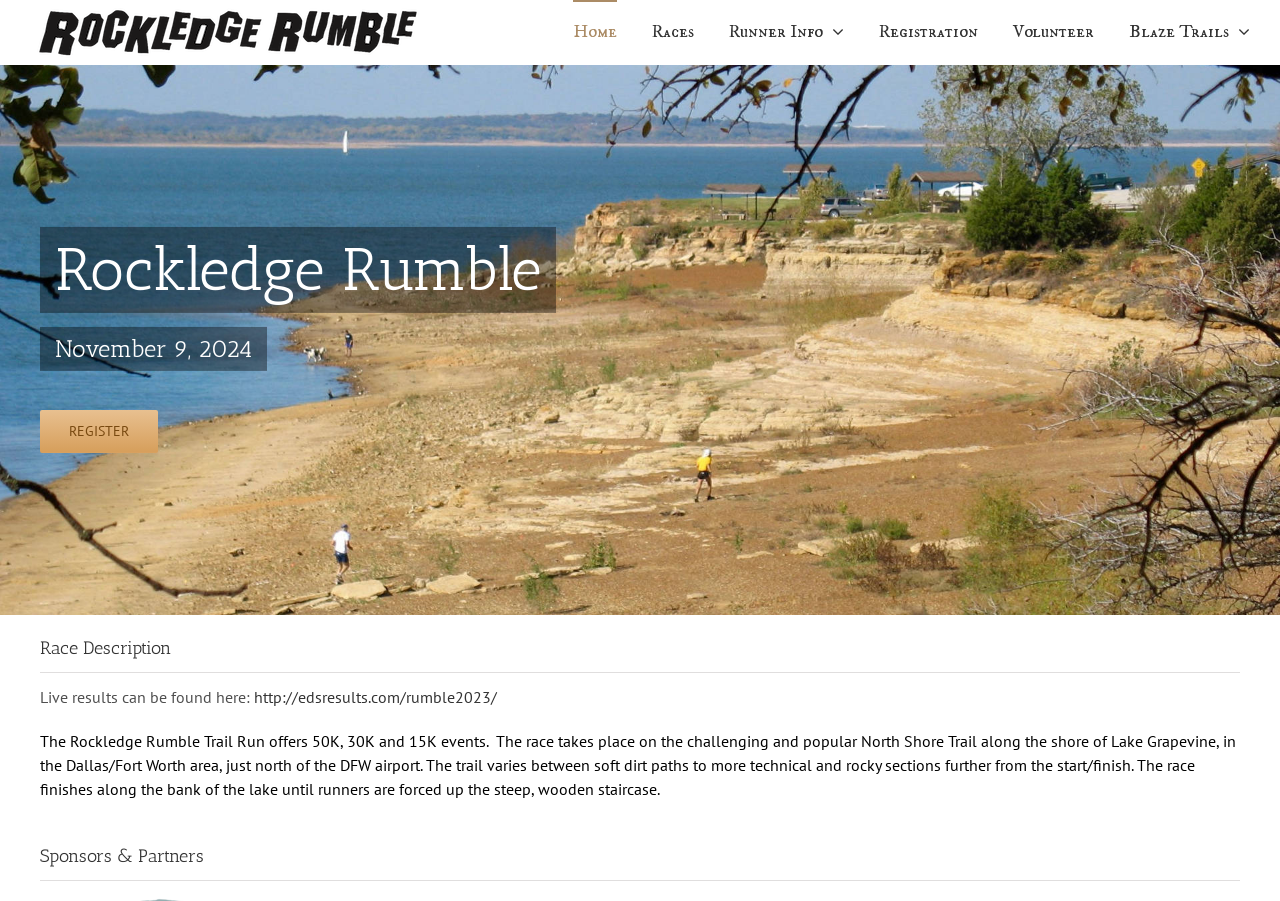What is the name of the trail where the race takes place?
Answer the question with as much detail as you can, using the image as a reference.

I found the name of the trail by reading the static text that says 'The race takes place on the challenging and popular North Shore Trail along the shore of Lake Grapevine...' which indicates that the name of the trail is North Shore Trail.